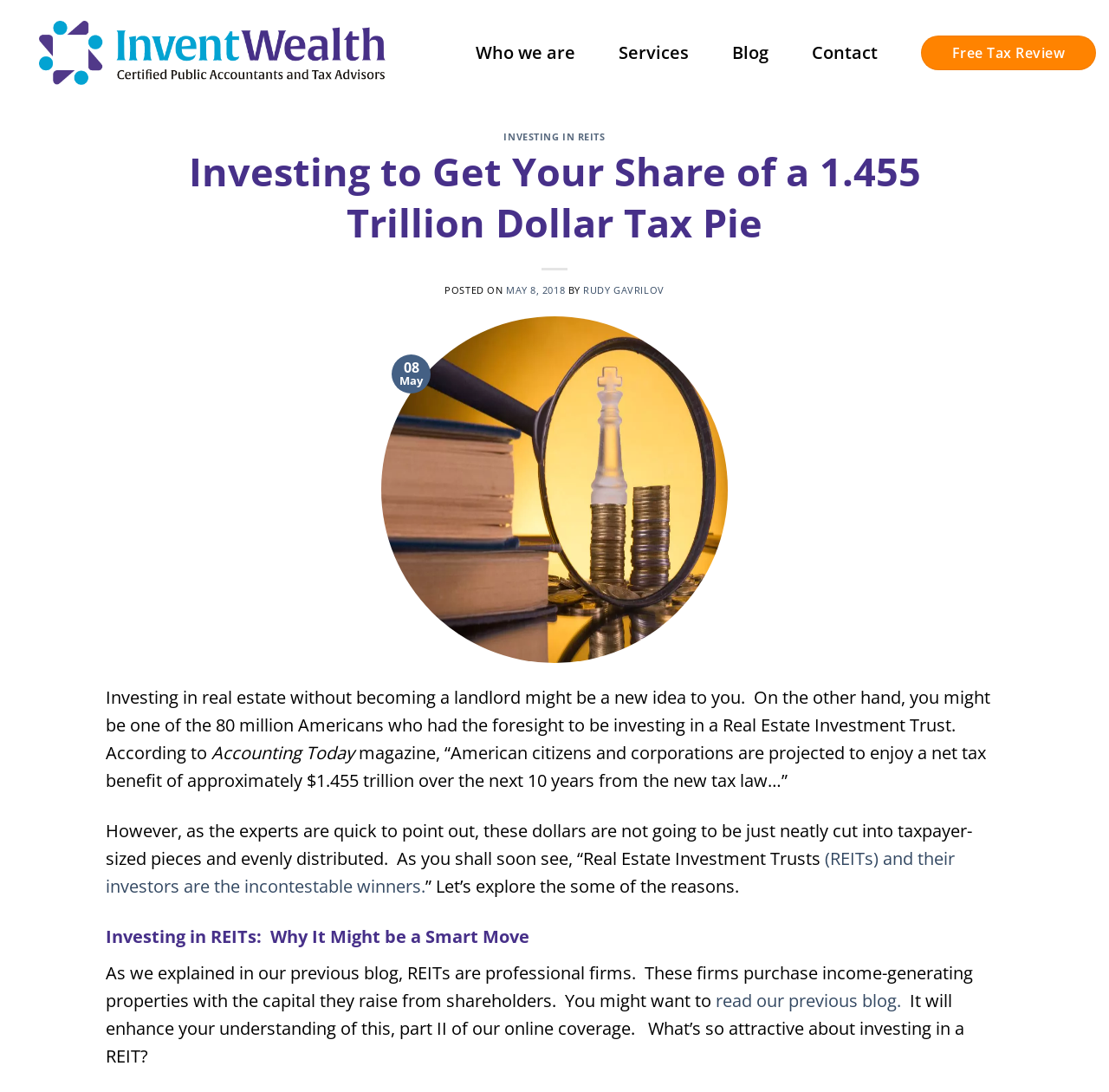Pinpoint the bounding box coordinates of the clickable element to carry out the following instruction: "Read the blog post 'INVESTING IN REITS'."

[0.454, 0.119, 0.546, 0.131]